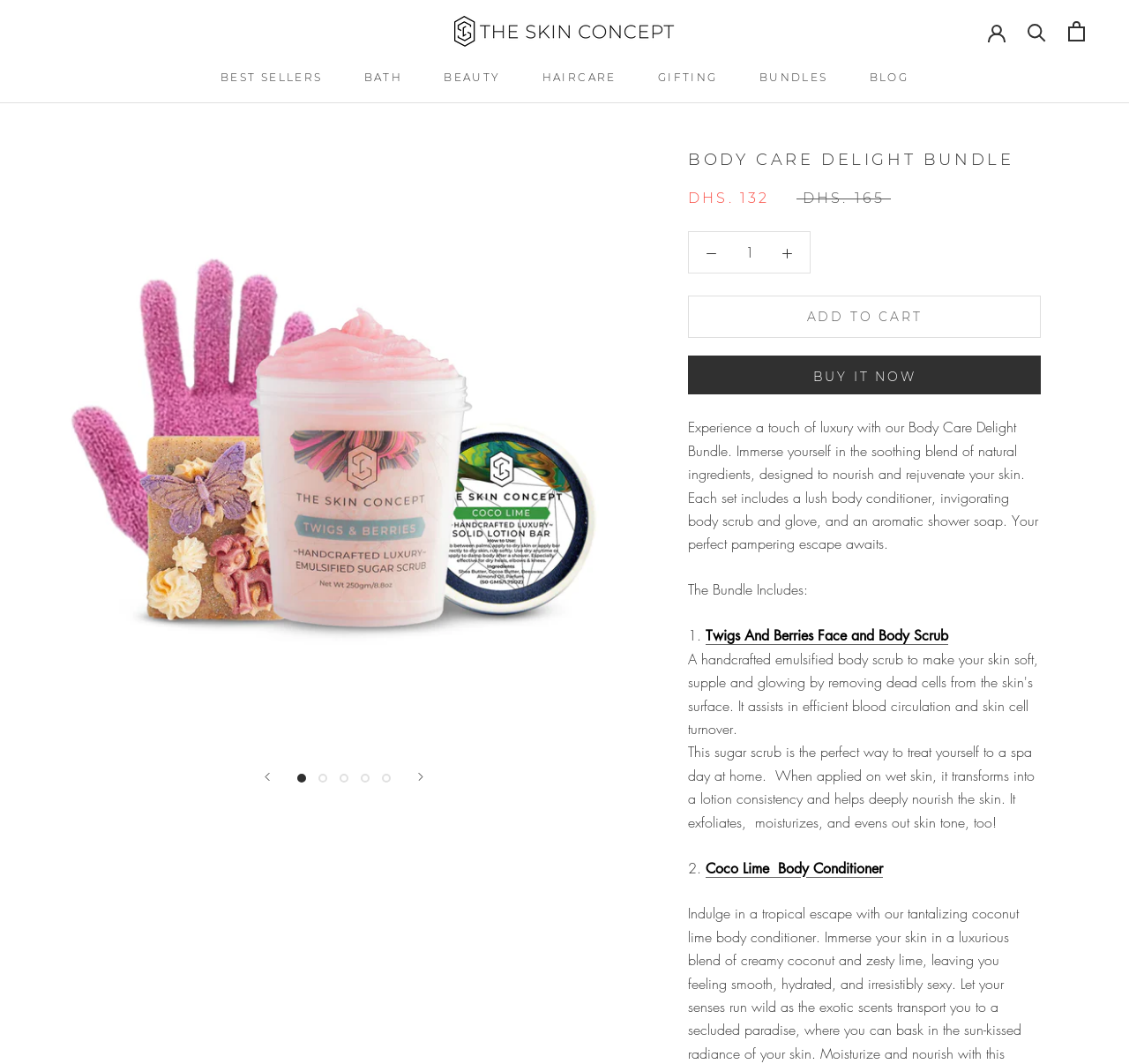Show the bounding box coordinates for the HTML element as described: "aria-label="Open cart"".

[0.946, 0.02, 0.961, 0.039]